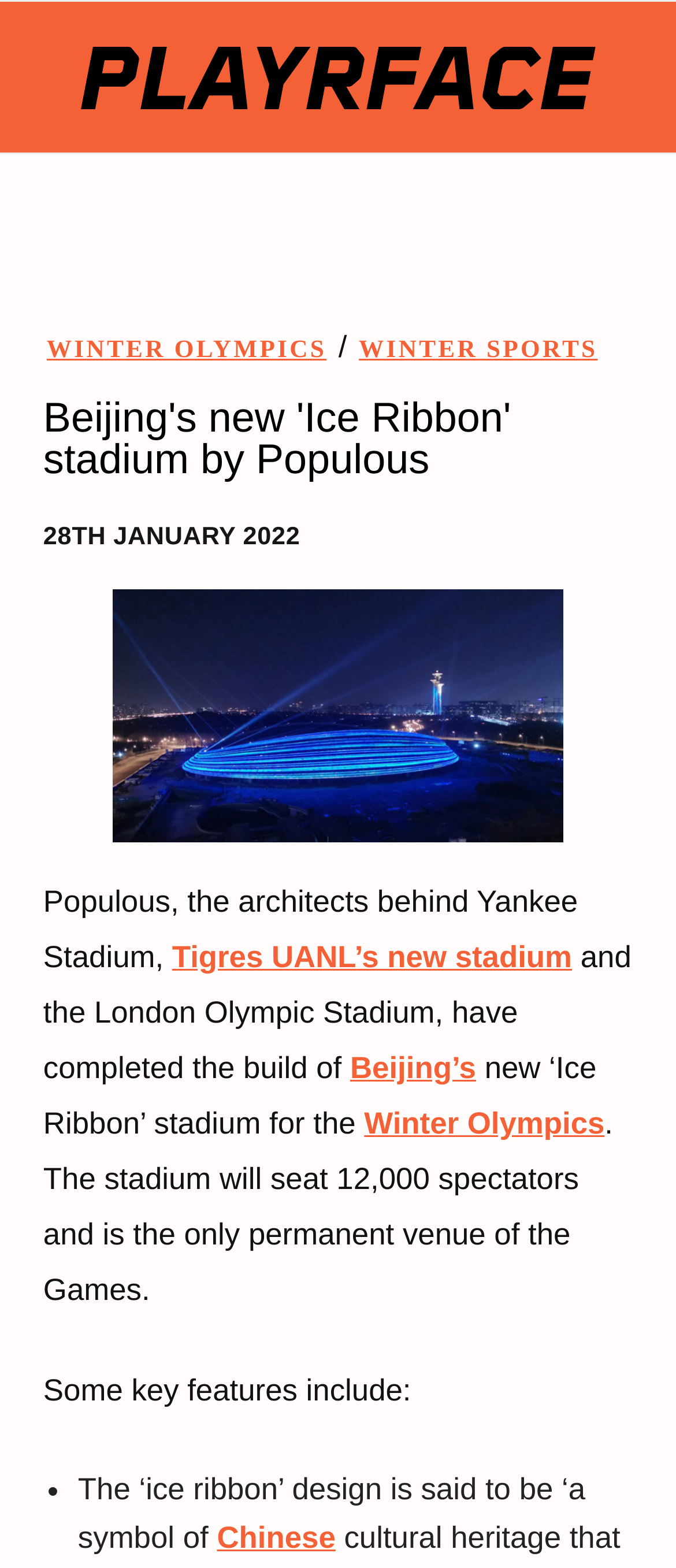Please identify the bounding box coordinates of the element I need to click to follow this instruction: "View the picture of Beijing's new 'Ice Ribbon' stadium".

[0.167, 0.376, 0.833, 0.538]